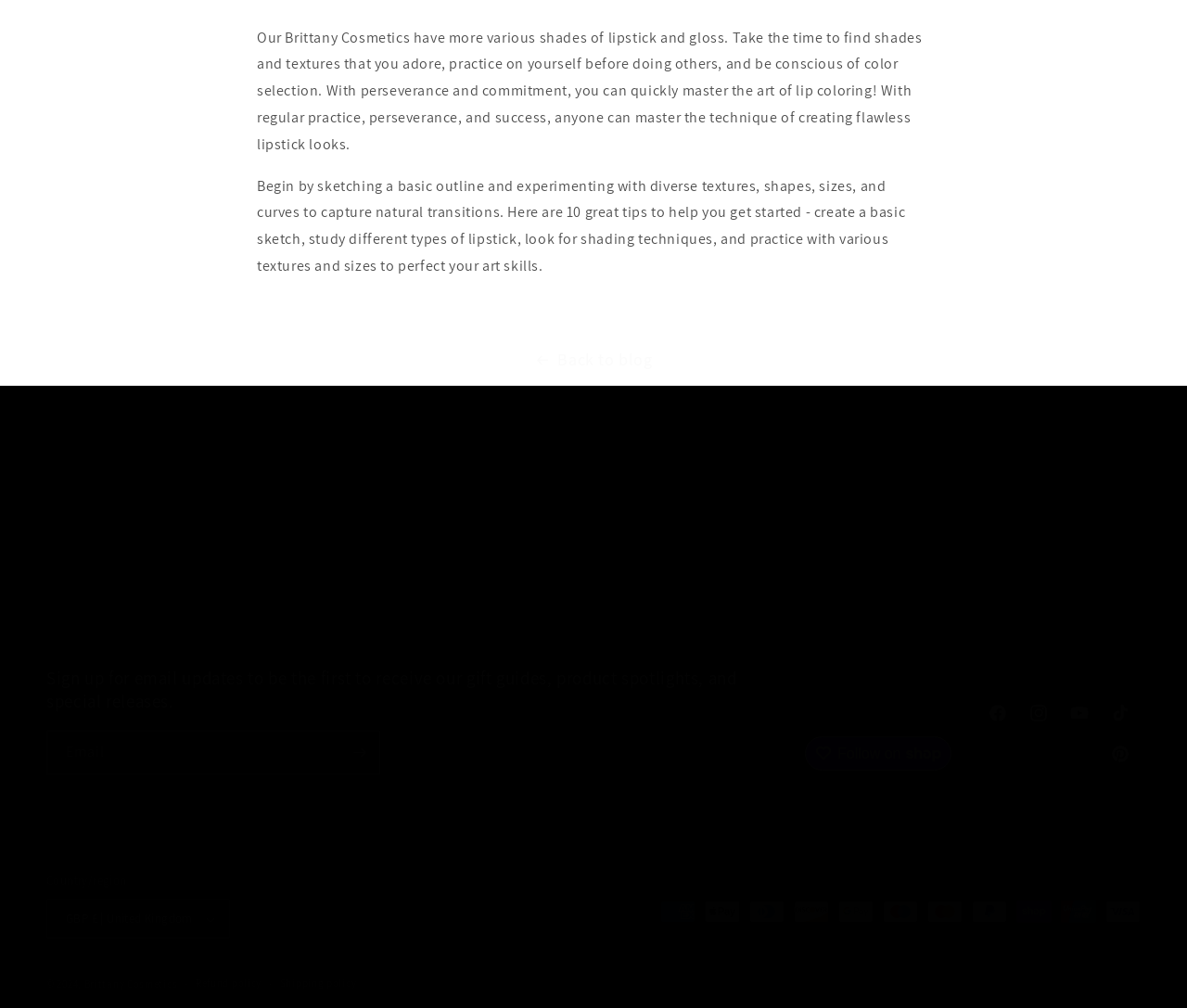Determine the bounding box coordinates of the element's region needed to click to follow the instruction: "Go to customer support". Provide these coordinates as four float numbers between 0 and 1, formatted as [left, top, right, bottom].

[0.039, 0.453, 0.497, 0.475]